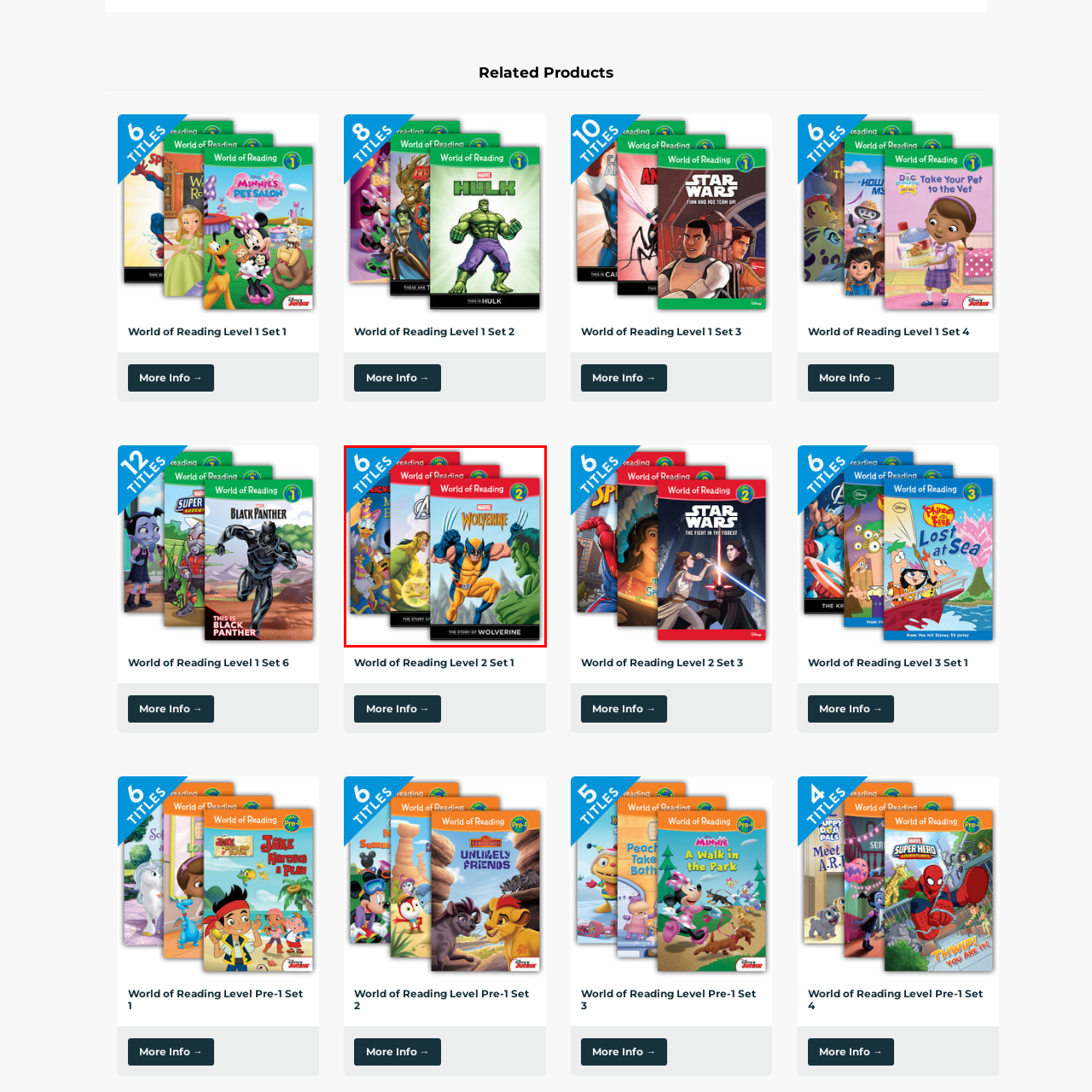How many titles are available in the collection? Inspect the image encased in the red bounding box and answer using only one word or a brief phrase.

6